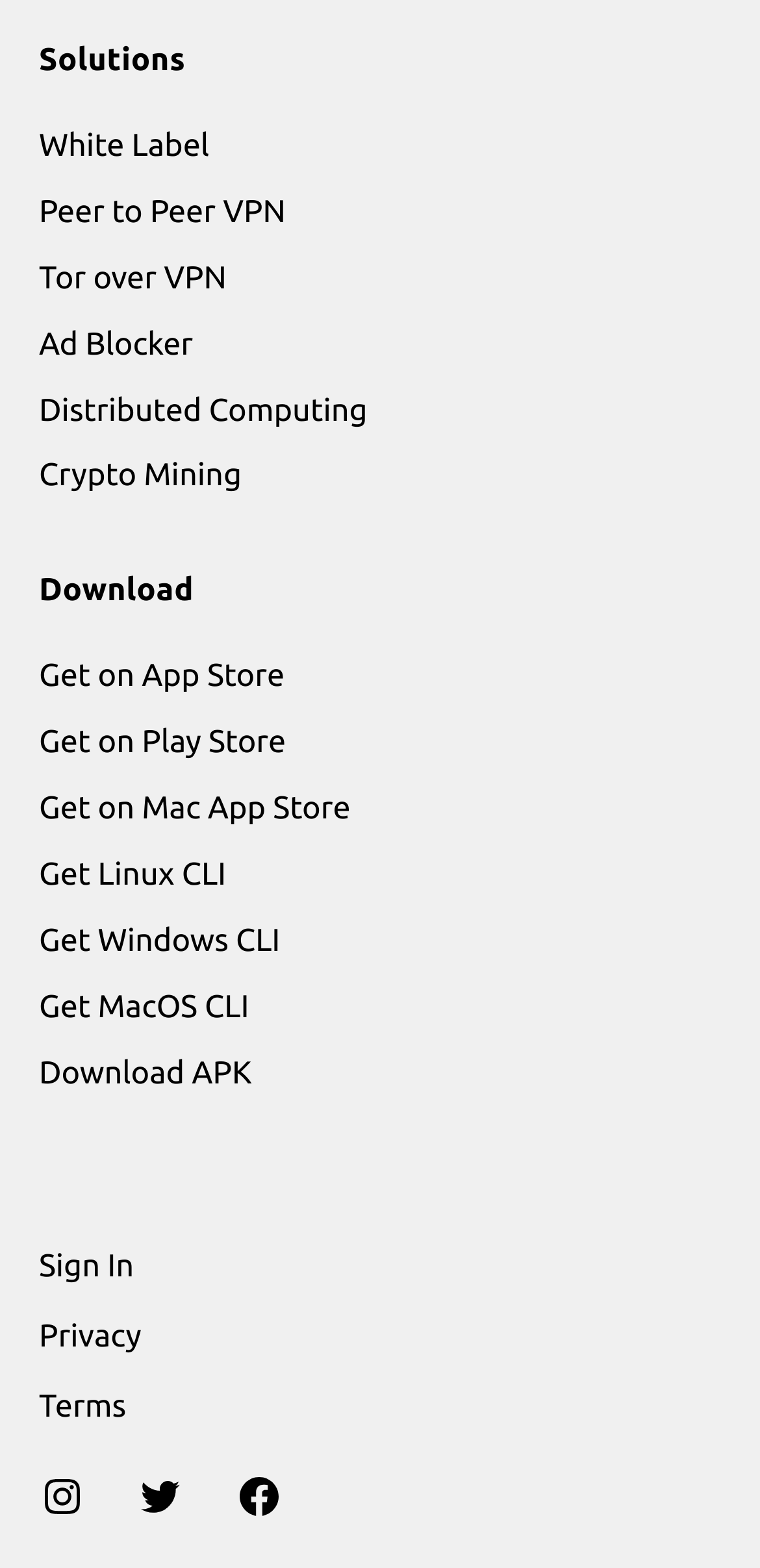Locate the bounding box coordinates of the clickable part needed for the task: "Sign In".

[0.017, 0.791, 0.21, 0.826]